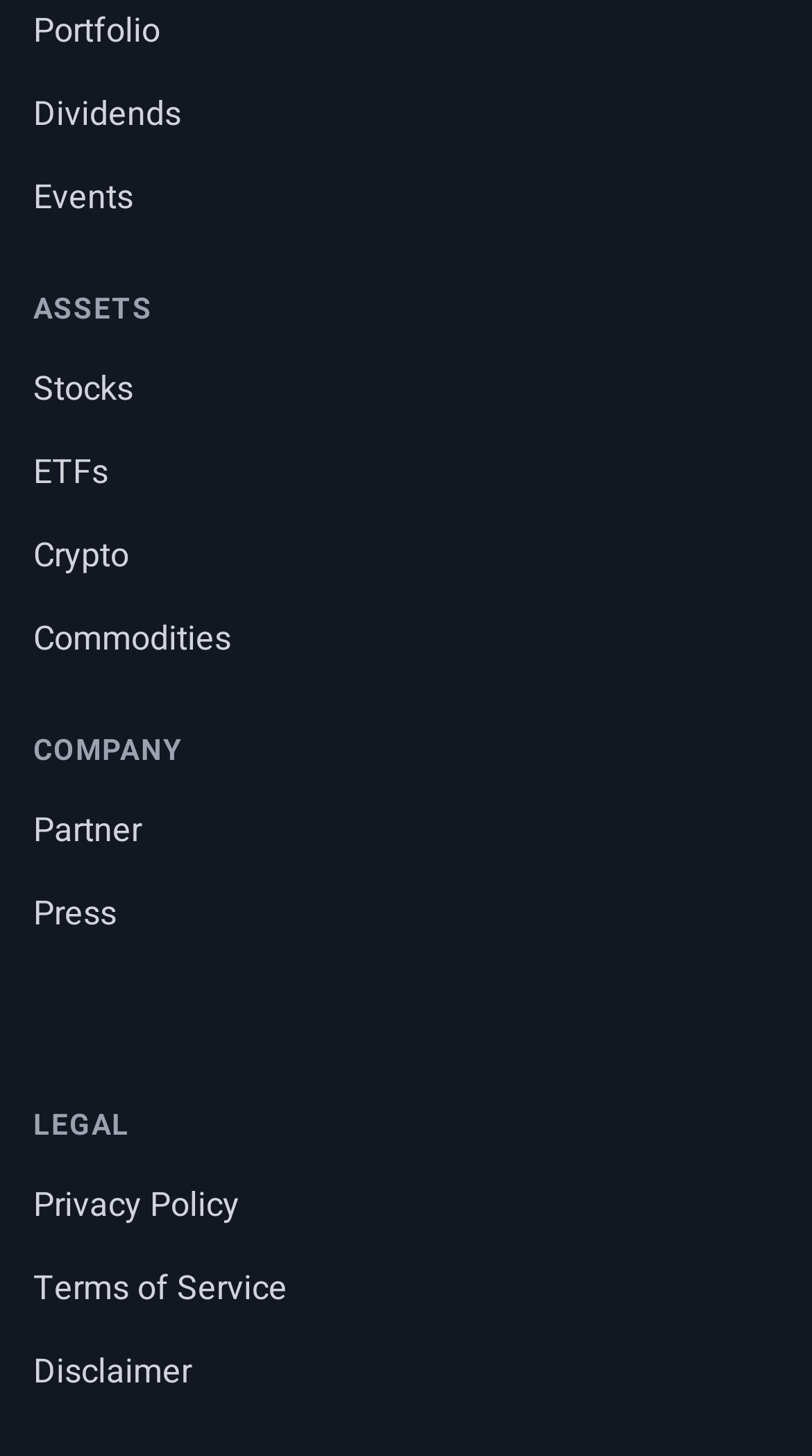Please indicate the bounding box coordinates for the clickable area to complete the following task: "Explore stocks". The coordinates should be specified as four float numbers between 0 and 1, i.e., [left, top, right, bottom].

[0.041, 0.25, 0.164, 0.285]